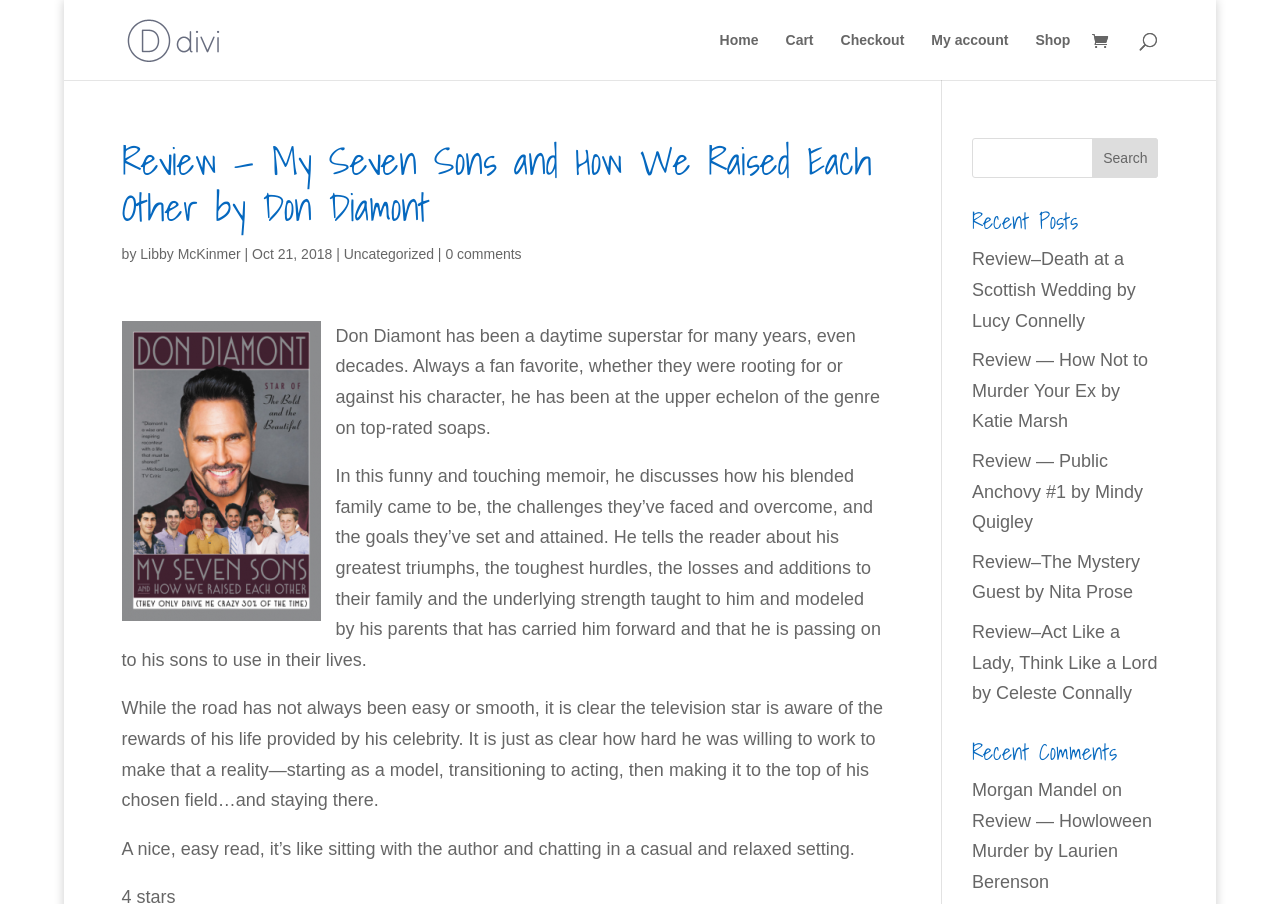Pinpoint the bounding box coordinates of the area that must be clicked to complete this instruction: "Search again".

[0.759, 0.153, 0.905, 0.197]